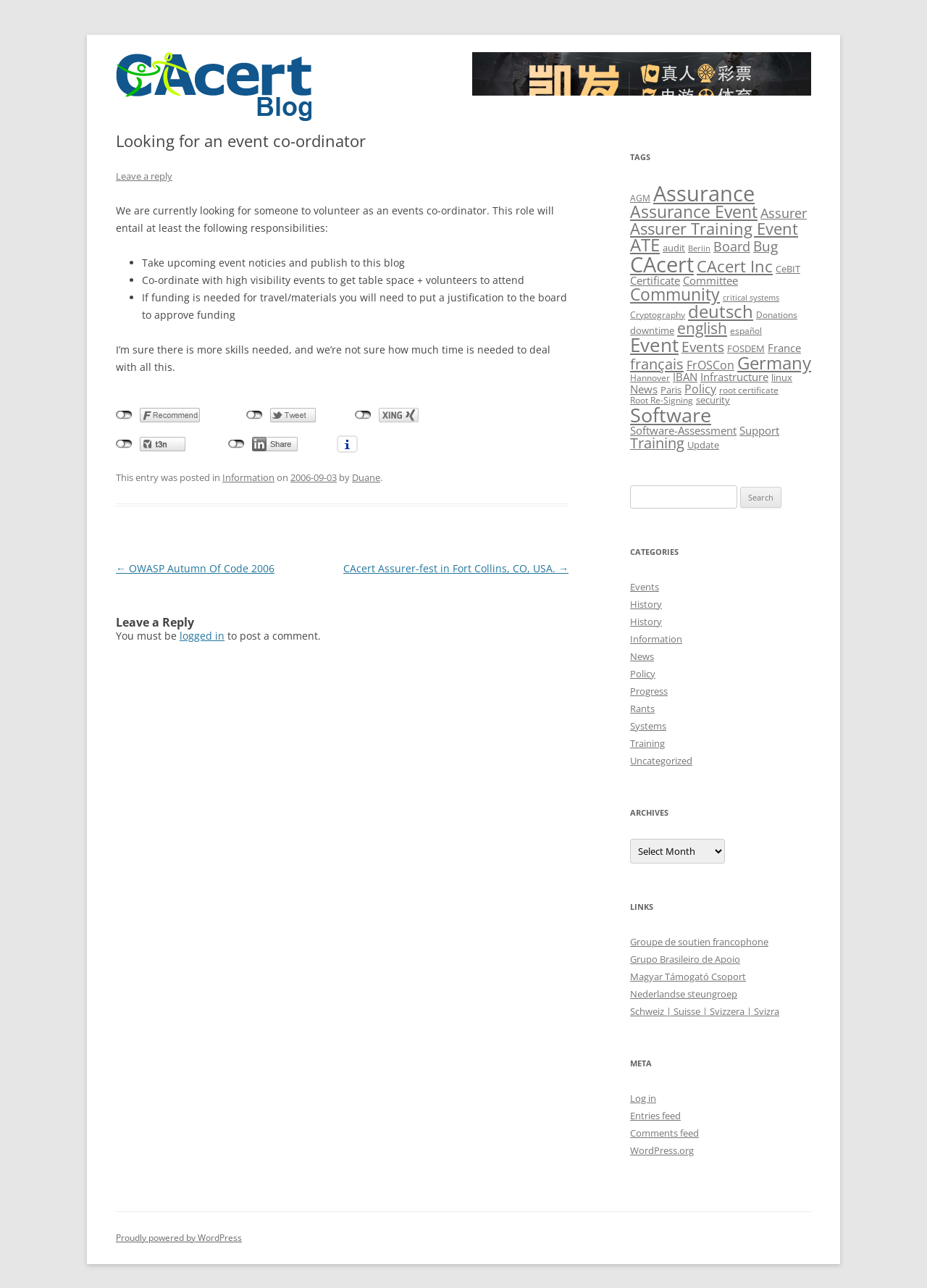Utilize the details in the image to give a detailed response to the question: What is the blog post about?

The blog post is about looking for someone to volunteer as an events co-ordinator, and it lists the responsibilities of the role, including taking upcoming event notices and publishing them to the blog.